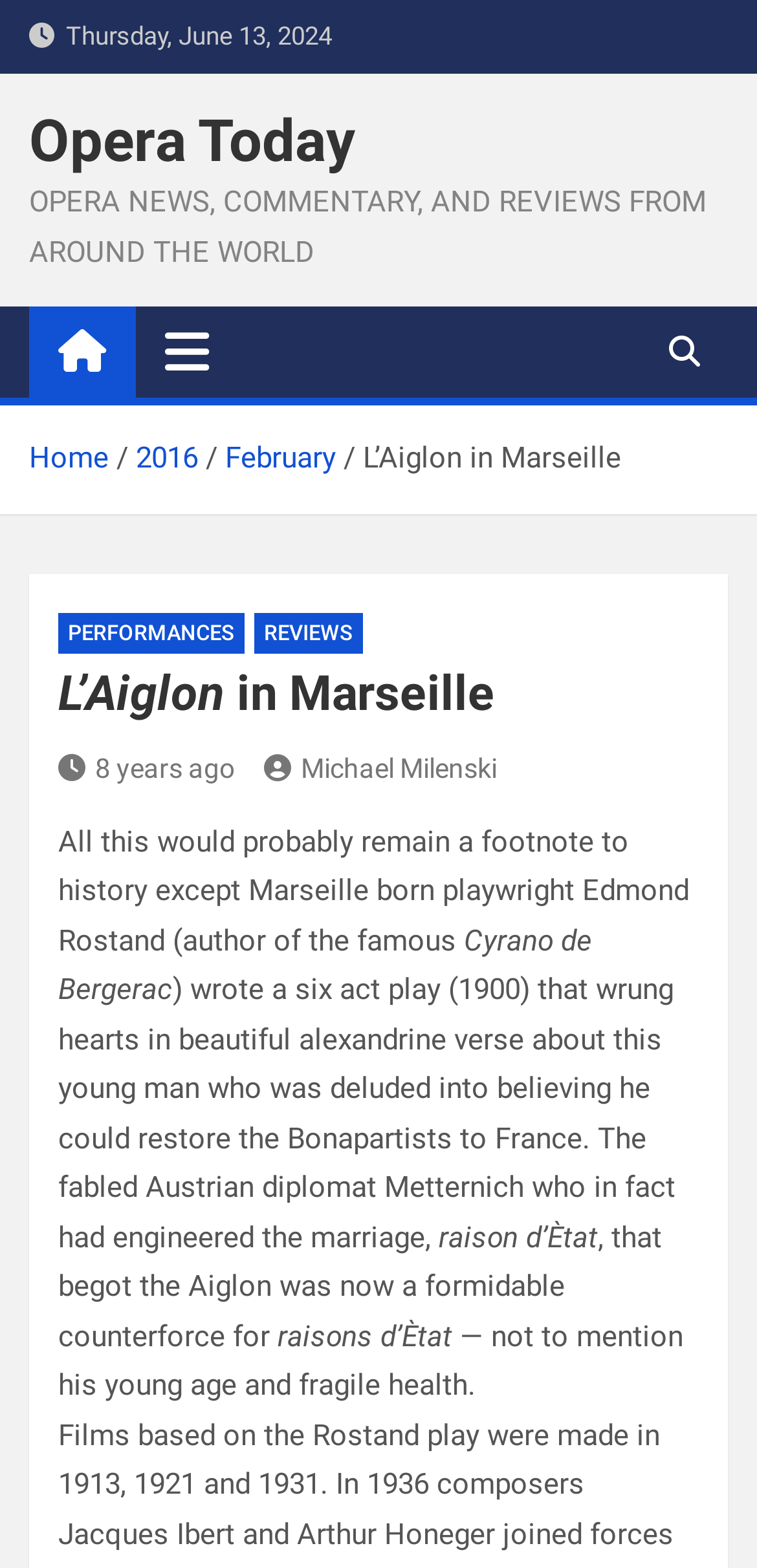Construct a comprehensive caption that outlines the webpage's structure and content.

The webpage is about an opera performance, "L'Aiglon in Marseille", and appears to be a review or article about the event. At the top of the page, there is a date "Thursday, June 13, 2024" and a heading "Opera Today" with a link to the website. Below this, there is a brief description of the website, "OPERA NEWS, COMMENTARY, AND REVIEWS FROM AROUND THE WORLD".

To the right of the heading, there are two buttons, one with a search icon and another with a toggle navigation icon. Below these, there is a navigation menu with breadcrumbs, showing the path "Home > 2016 > February > L'Aiglon in Marseille". 

The main content of the page starts with a heading "L'Aiglon in Marseille" and has several links to related topics, such as "PERFORMANCES" and "REVIEWS". The article itself is divided into paragraphs, discussing the history of Napoleon's son and how he was dubbed the "Aiglon" (eaglet). The text mentions the playwright Edmond Rostand and his play about the young man who was deluded into believing he could restore the Bonapartists to France. The article also mentions the Austrian diplomat Metternich and his role in the marriage that led to the birth of the Aiglon.

Throughout the article, there are several links to other related topics, such as "Cyrano de Bergerac" and "raison d'Ètat". The text is written in a formal and informative tone, suggesting that the webpage is a review or article about the opera performance.